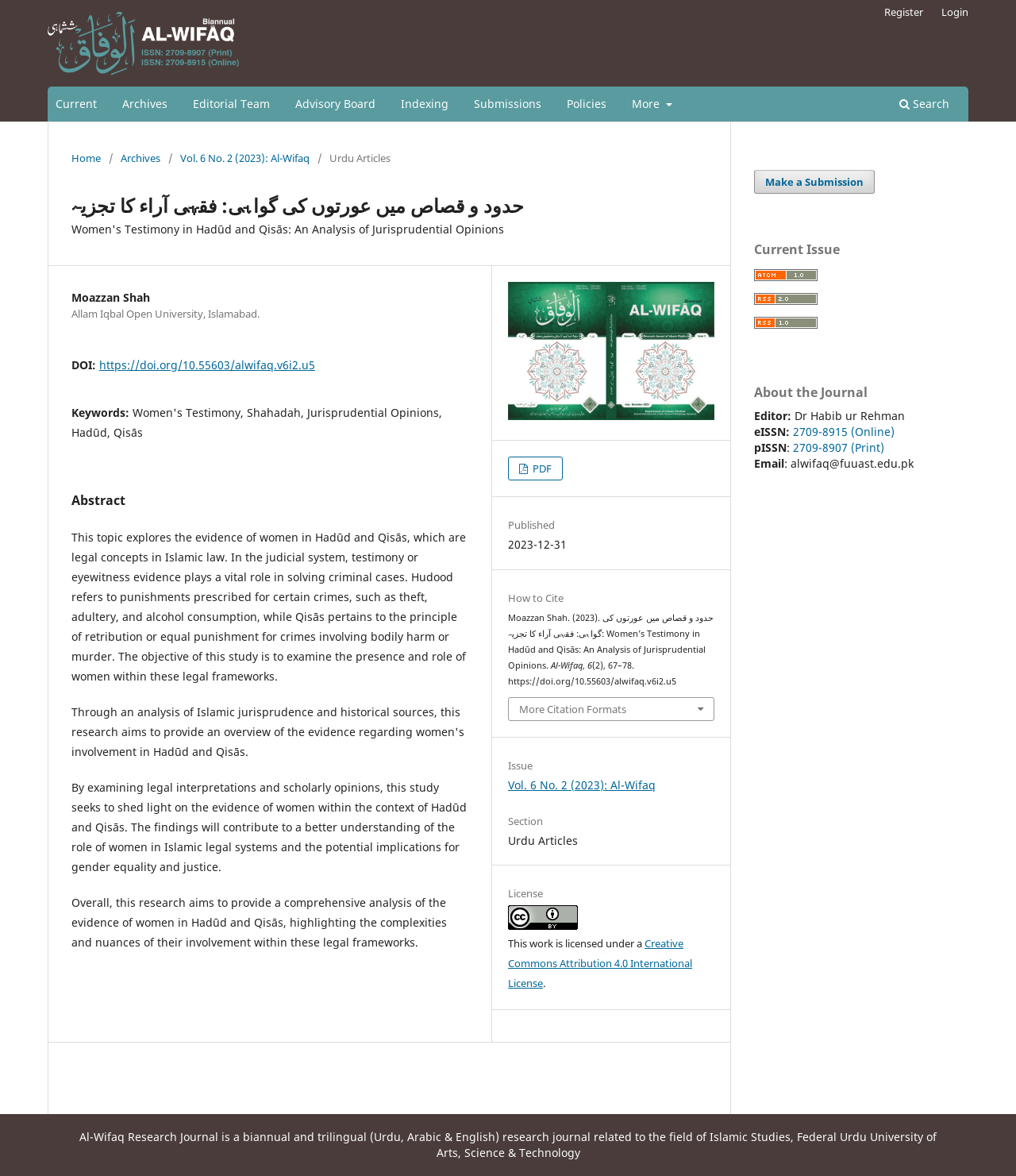Show the bounding box coordinates of the region that should be clicked to follow the instruction: "Click on What's New."

None